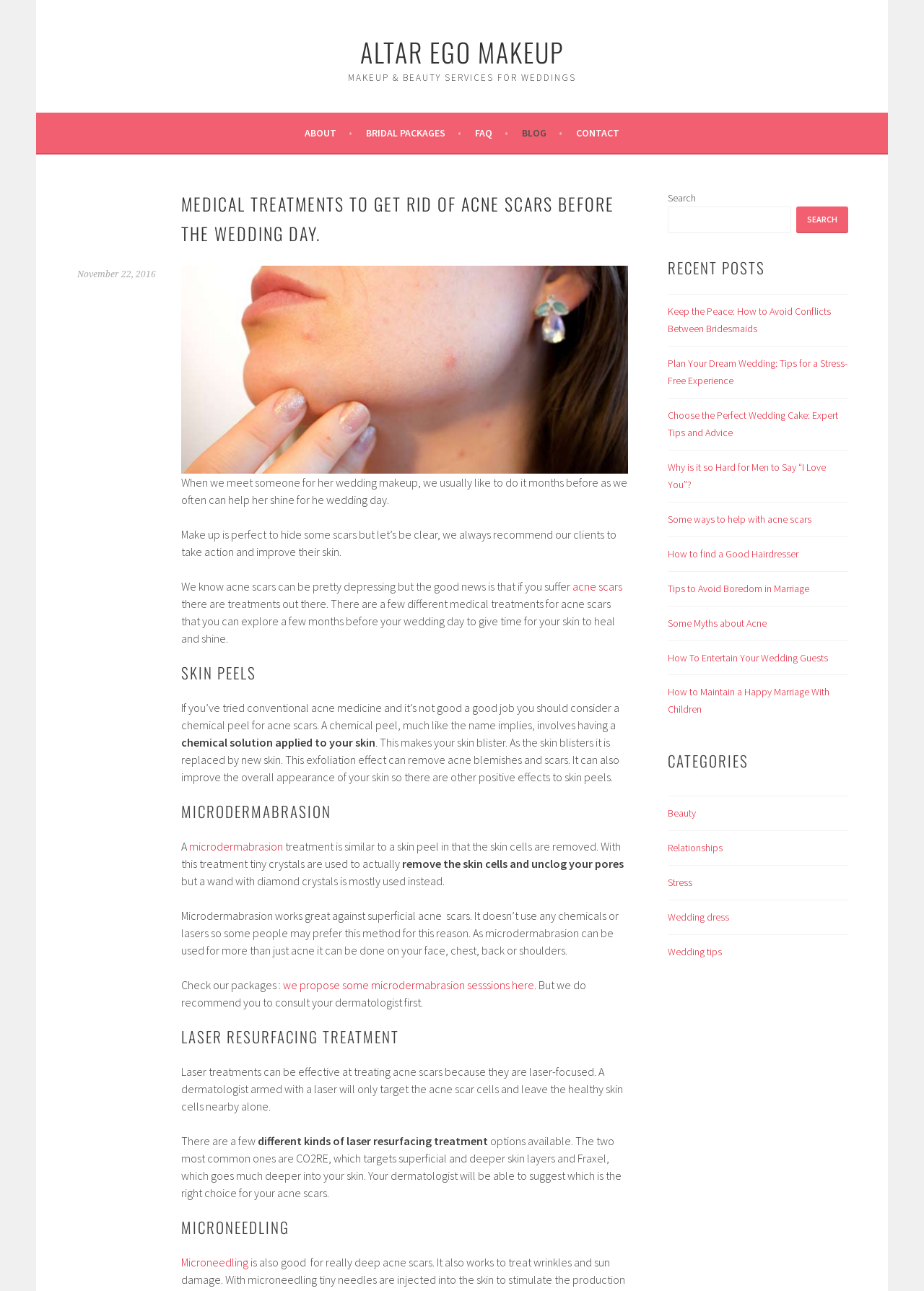Using the given description, provide the bounding box coordinates formatted as (top-left x, top-left y, bottom-right x, bottom-right y), with all values being floating point numbers between 0 and 1. Description: Some Myths about Acne

[0.723, 0.477, 0.83, 0.487]